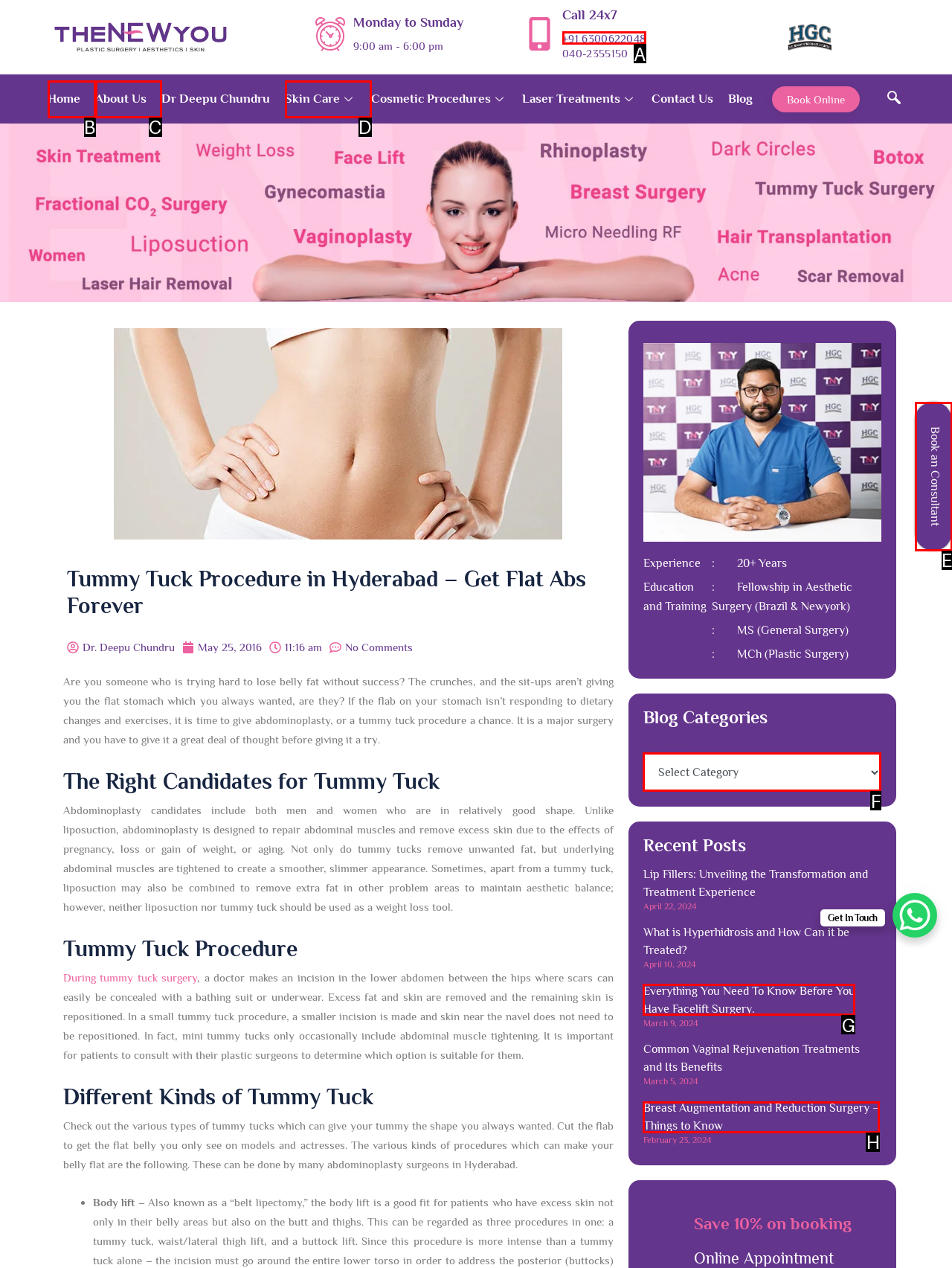Match the HTML element to the given description: Book an Consultant
Indicate the option by its letter.

E